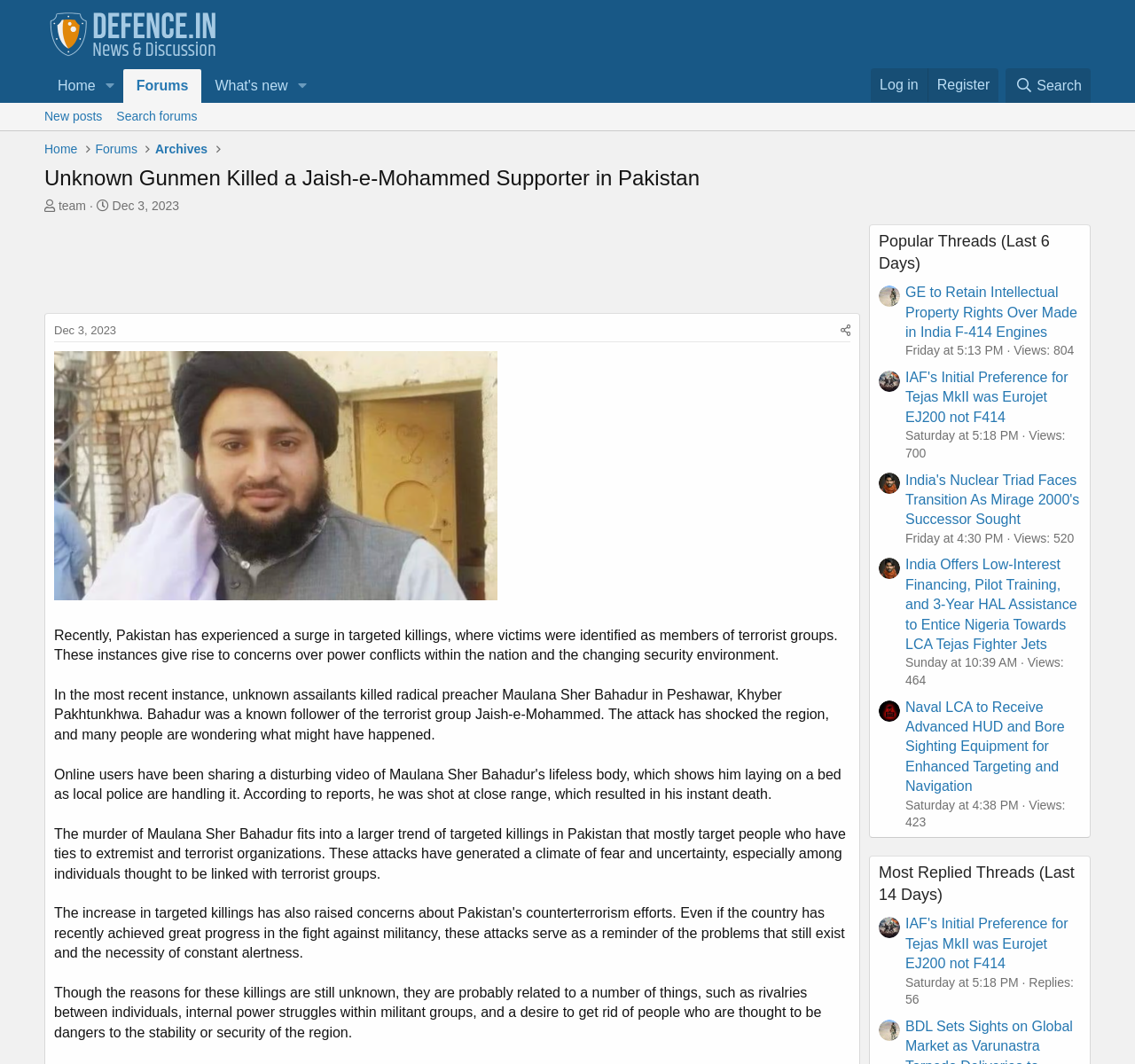Summarize the contents and layout of the webpage in detail.

This webpage appears to be a forum or discussion board focused on defence-related topics. At the top, there is a navigation bar with links to "Home", "Forums", "What's new", and "Search". On the right side of the navigation bar, there are links to "Log in" and "Register". 

Below the navigation bar, there is a heading that reads "Unknown Gunmen Killed a Jaish-e-Mohammed Supporter in Pakistan". This is followed by a brief summary of the article, which discusses targeted killings in Pakistan and their implications for the country's security environment.

To the left of the article summary, there is a sidebar with links to "New posts" and "Search forums". Below the sidebar, there is a section titled "Popular Threads (Last 6 Days)" that lists several discussion threads with titles, authors, and timestamps. Each thread has an associated image and displays the number of views.

Further down the page, there is another section titled "Most Replied Threads (Last 14 Days)" that lists more discussion threads with similar information. Throughout the page, there are several images of users who have posted in the threads.

At the top-right corner of the page, there is an advertisement iframe. Overall, the webpage has a cluttered but organized layout, with multiple sections and elements competing for attention.